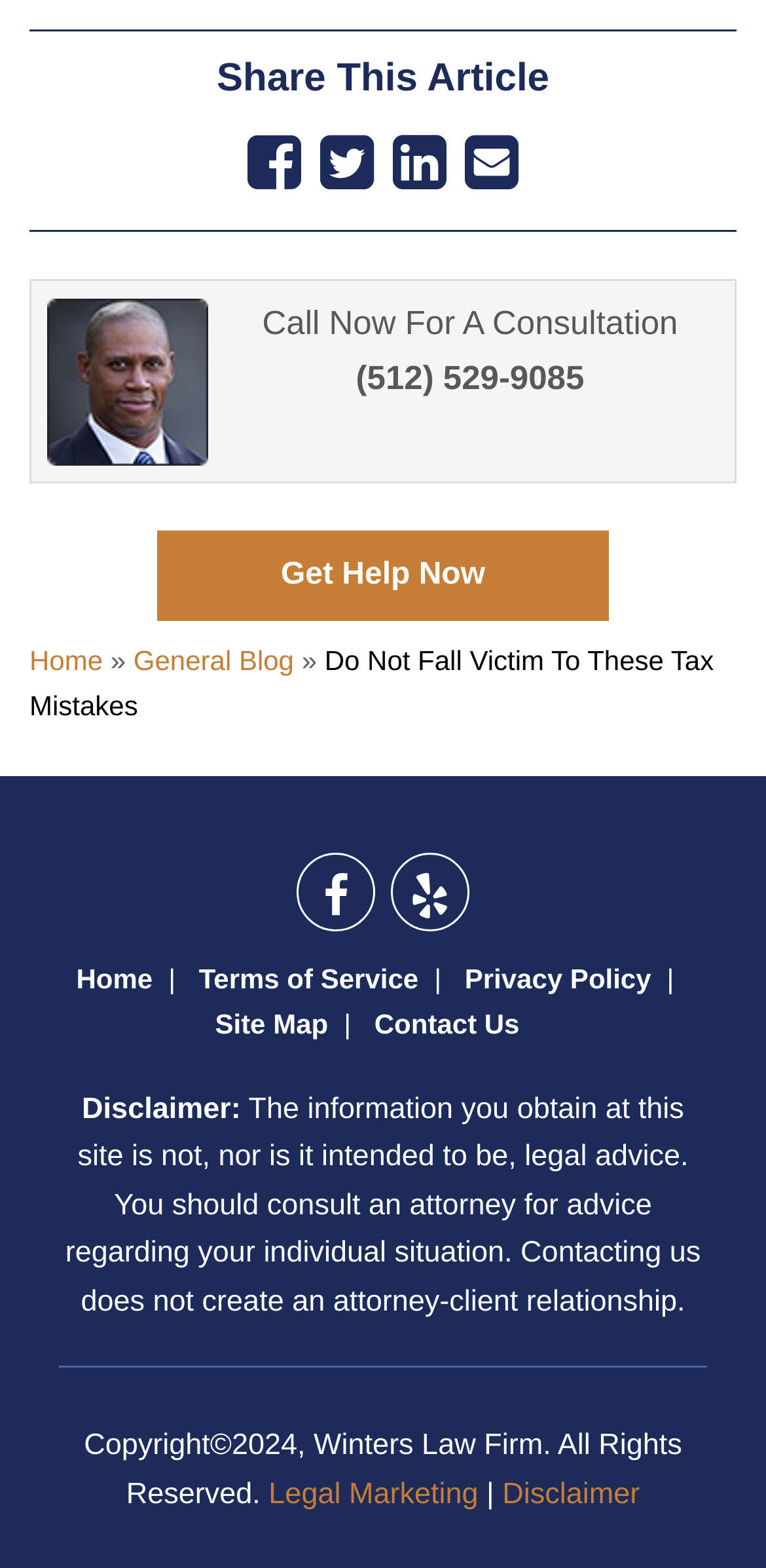Respond to the following question using a concise word or phrase: 
What is the name of the attorney mentioned on the webpage?

Gerald Winter, Esq.